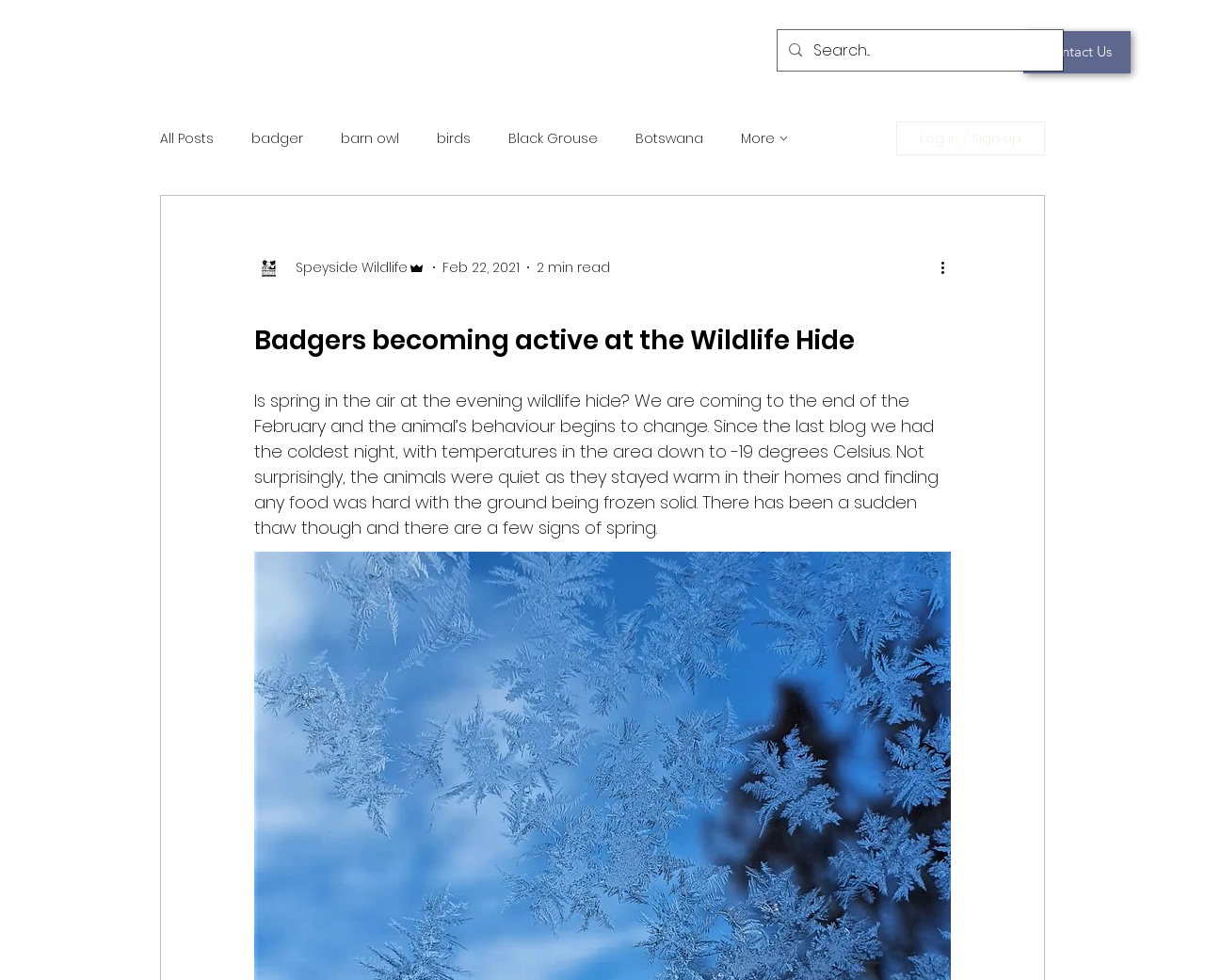Specify the bounding box coordinates of the area that needs to be clicked to achieve the following instruction: "View more actions".

[0.778, 0.261, 0.797, 0.284]